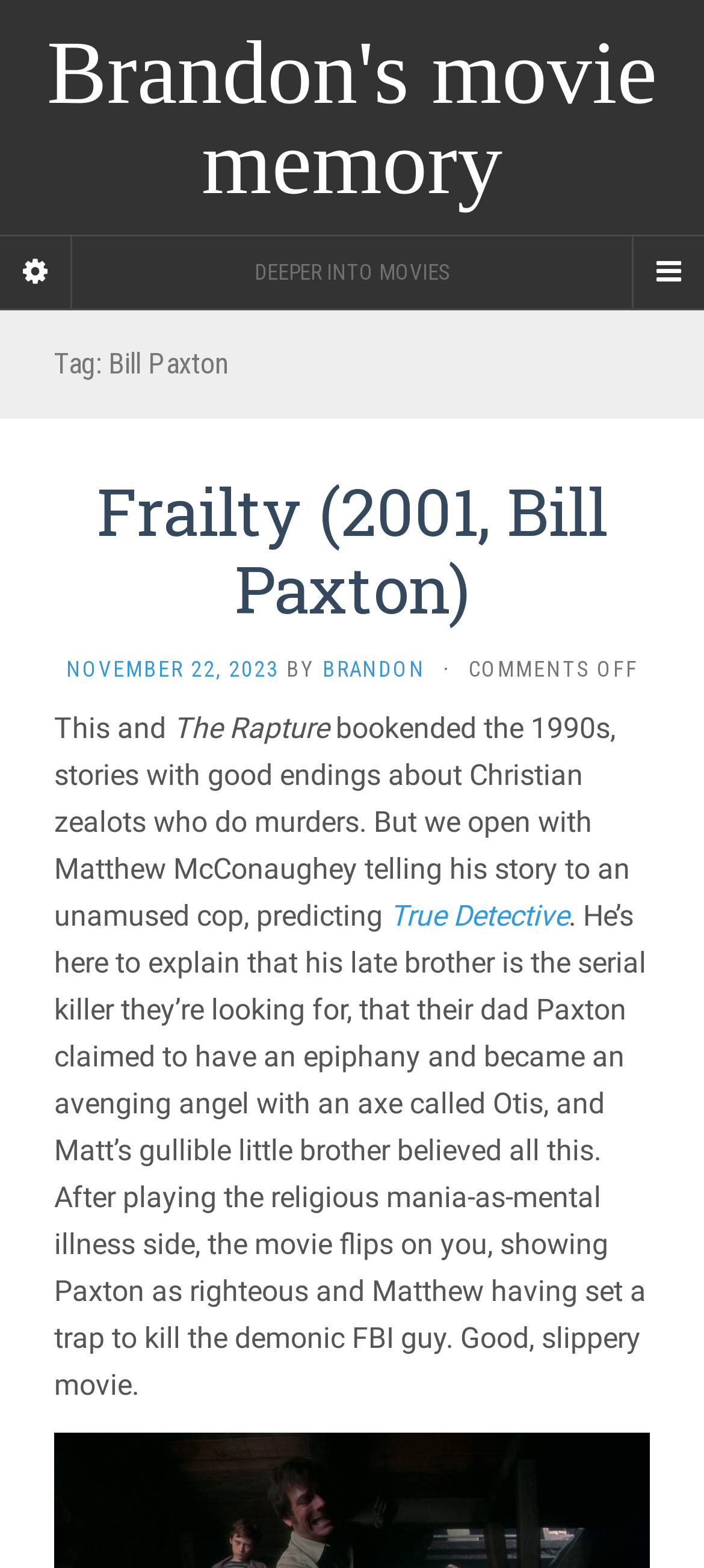What is the name of the movie memory?
Examine the image and provide an in-depth answer to the question.

The question is asking for the name of the movie memory, which can be found in the heading element with the text 'Brandon's movie memory' at the top of the webpage.